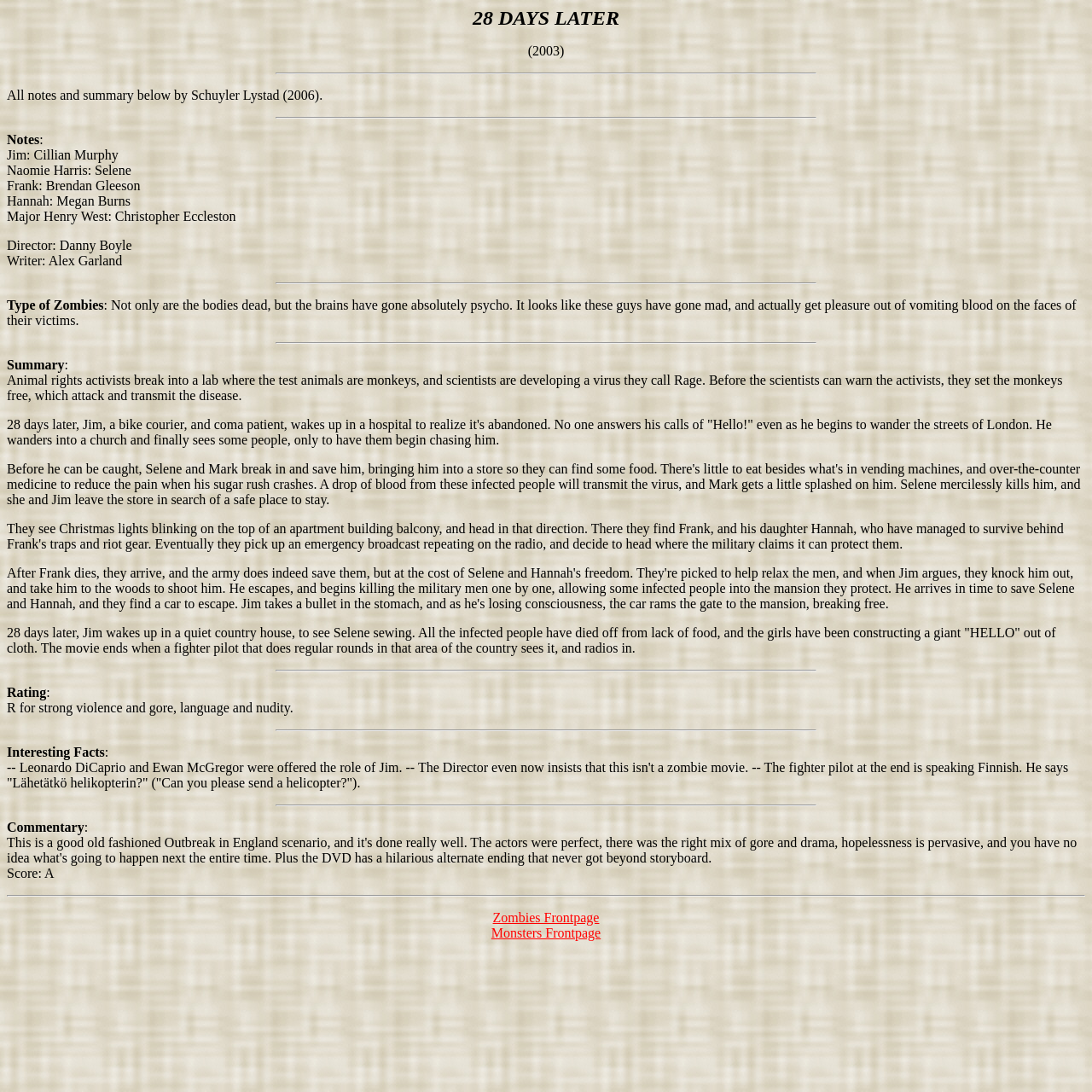Summarize the webpage comprehensively, mentioning all visible components.

The webpage is about the 2003 film "28 Days Later" directed by Danny Boyle. At the top, there is a large title "28 DAYS LATER" followed by a horizontal separator. Below the title, there is a note stating that all notes and summaries on the page are by Schuyler Lystad from 2006.

The page is divided into sections, each separated by horizontal separators. The first section lists the main cast, including Cillian Murphy as Jim, Naomie Harris as Selene, and Christopher Eccleston as Major Henry West.

The next section is about the type of zombies in the film, describing them as having gone mad and taking pleasure in vomiting blood on their victims. Following this, there is a summary of the film's plot, which includes animal rights activists releasing monkeys infected with the "Rage" virus, and the subsequent apocalypse.

The plot summary is divided into three parts, describing Jim's awakening in a deserted hospital, his encounter with infected people, and his eventual meeting with Selene and other survivors. The final part of the summary describes the ending of the film, where a fighter pilot sees a giant "HELLO" sign created by the survivors.

Below the plot summary, there is a section about the film's rating, which is R for strong violence, gore, language, and nudity. The next section lists some interesting facts about the film, including that Leonardo DiCaprio and Ewan McGregor were offered the role of Jim, and that the director insists it's not a zombie movie.

The final sections of the page include a commentary with a score of A, and links to "Zombies Frontpage" and "Monsters Frontpage" at the very bottom.